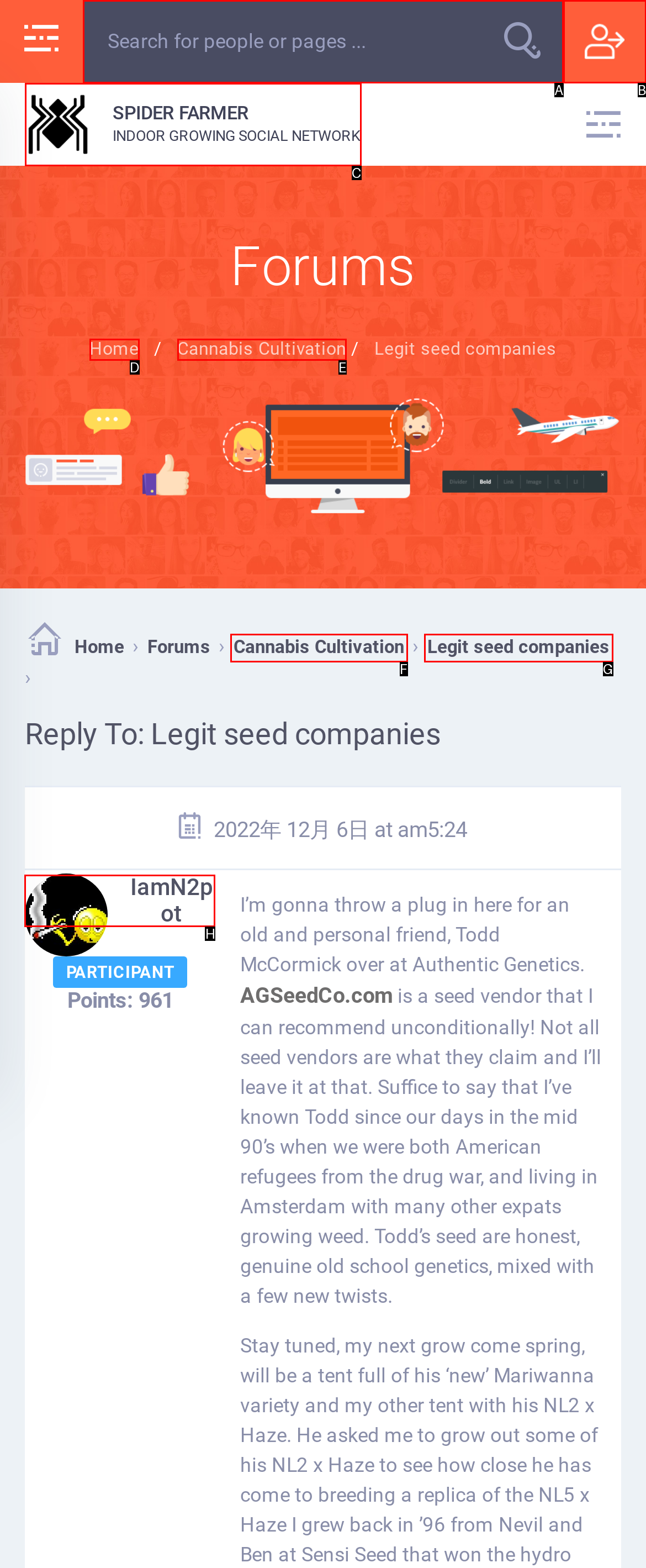Tell me which one HTML element you should click to complete the following task: Go to IamN2pot's profile
Answer with the option's letter from the given choices directly.

H